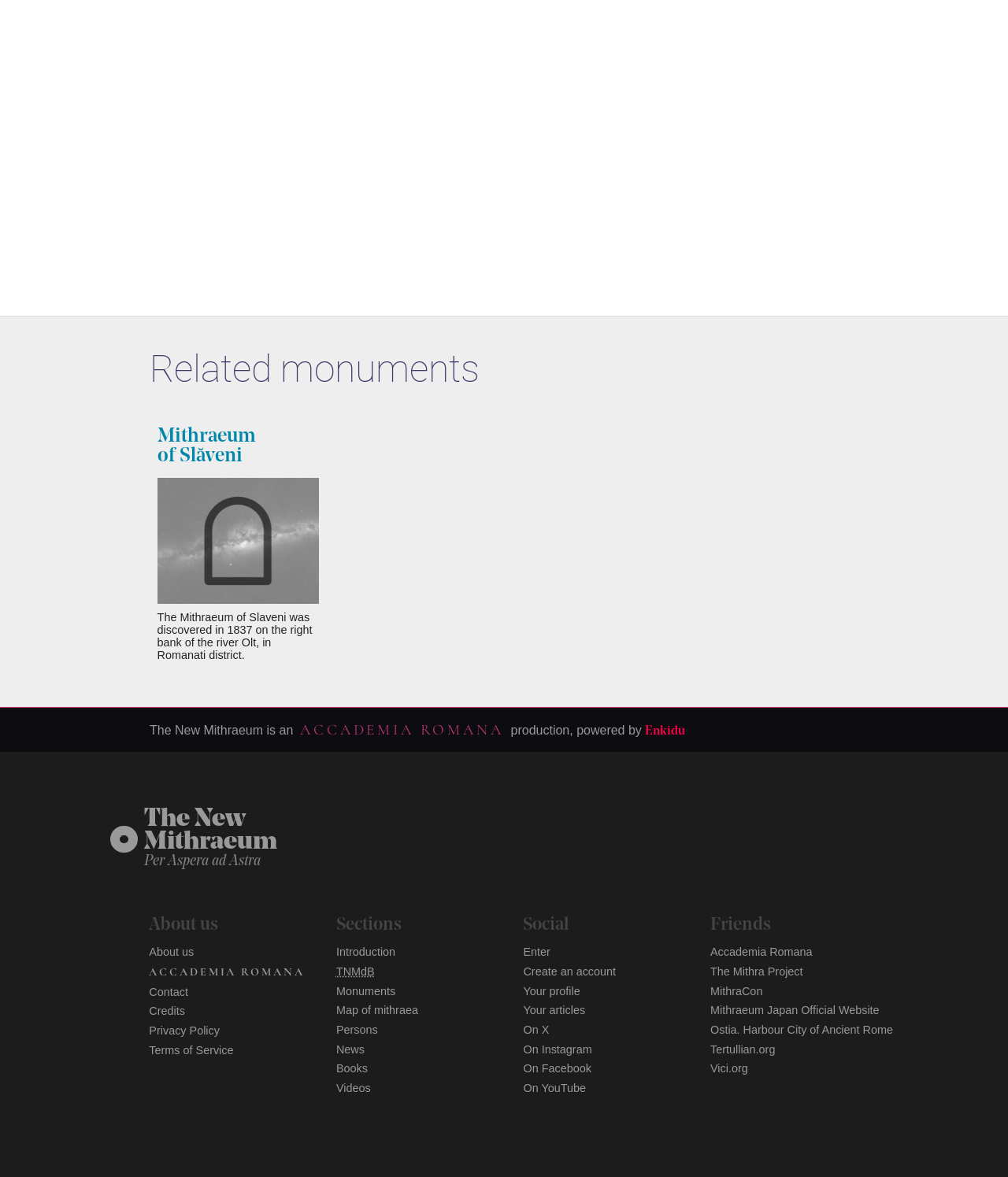Please mark the bounding box coordinates of the area that should be clicked to carry out the instruction: "Click on 'Mithraeum of Slăveni'".

[0.156, 0.362, 0.254, 0.396]